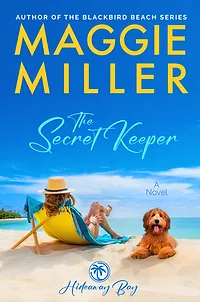What is the author's name?
Based on the image, answer the question with as much detail as possible.

The author's name is 'Maggie Miller' as it is prominently displayed at the top of the book cover, framing the idyllic beach setting.